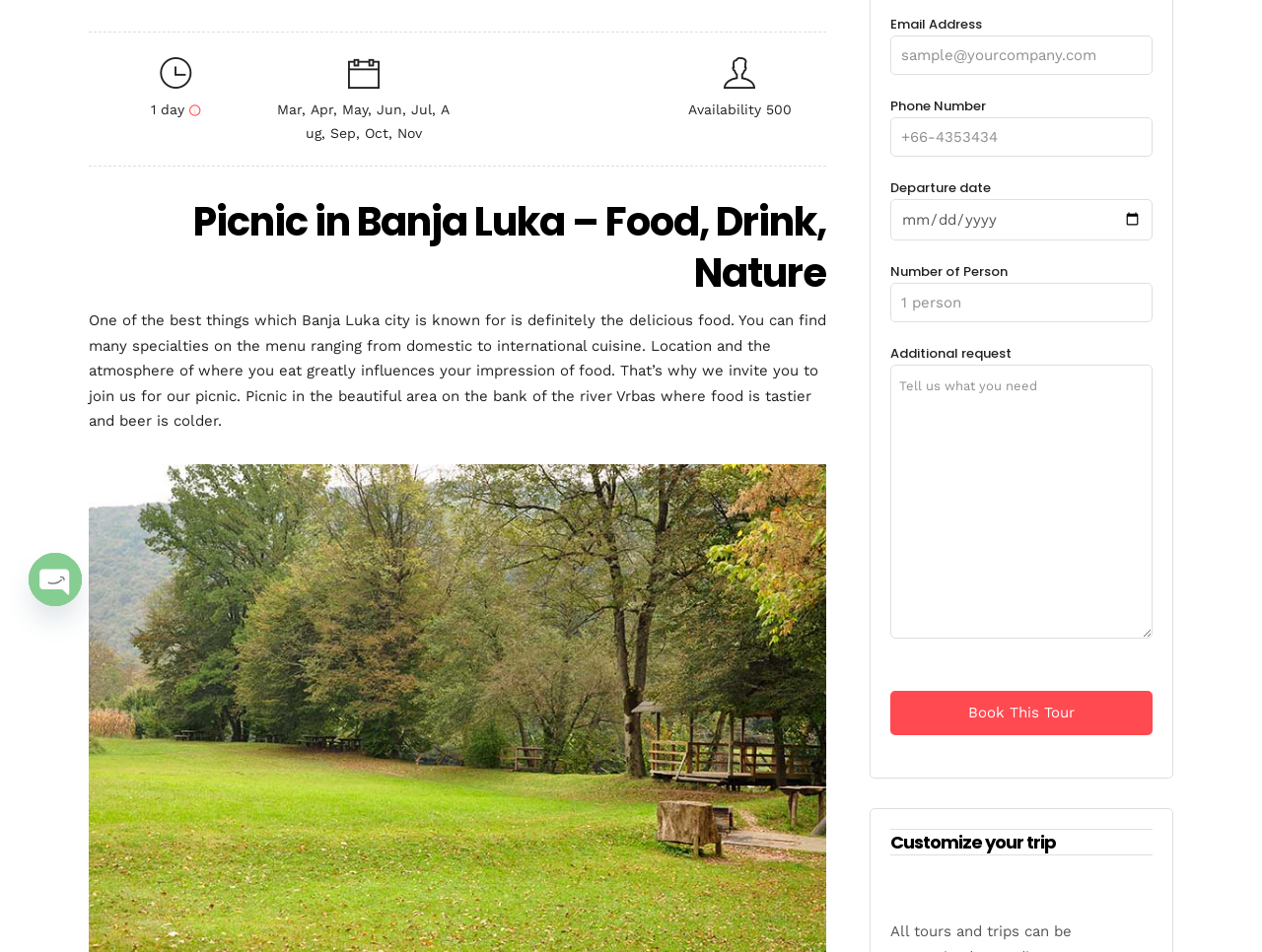Please determine the bounding box coordinates for the UI element described here. Use the format (top-left x, top-left y, bottom-right x, bottom-right y) with values bounded between 0 and 1: Health

None